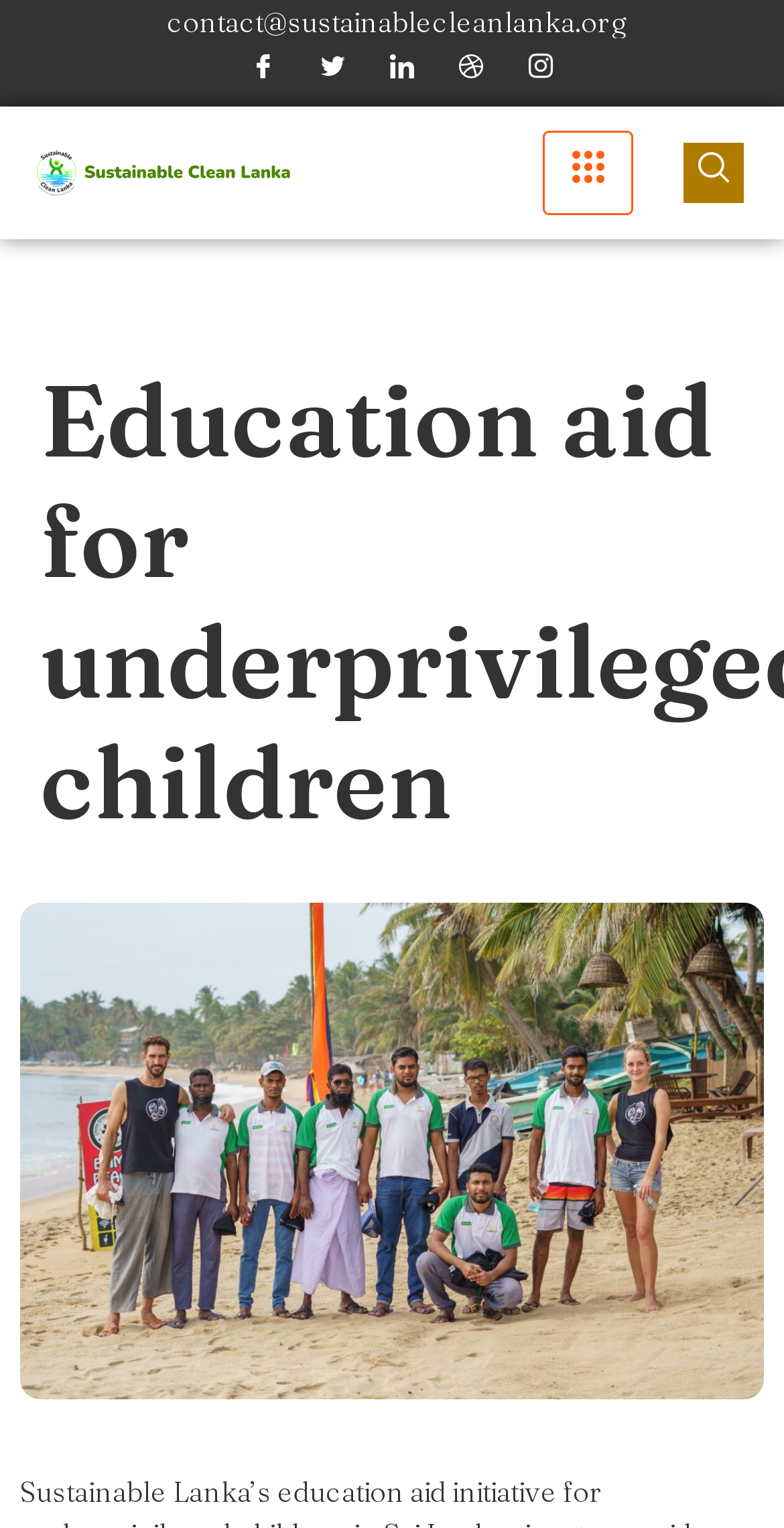Provide a brief response to the question below using a single word or phrase: 
What is the email address for contact?

contact@sustainablecleanlanka.org